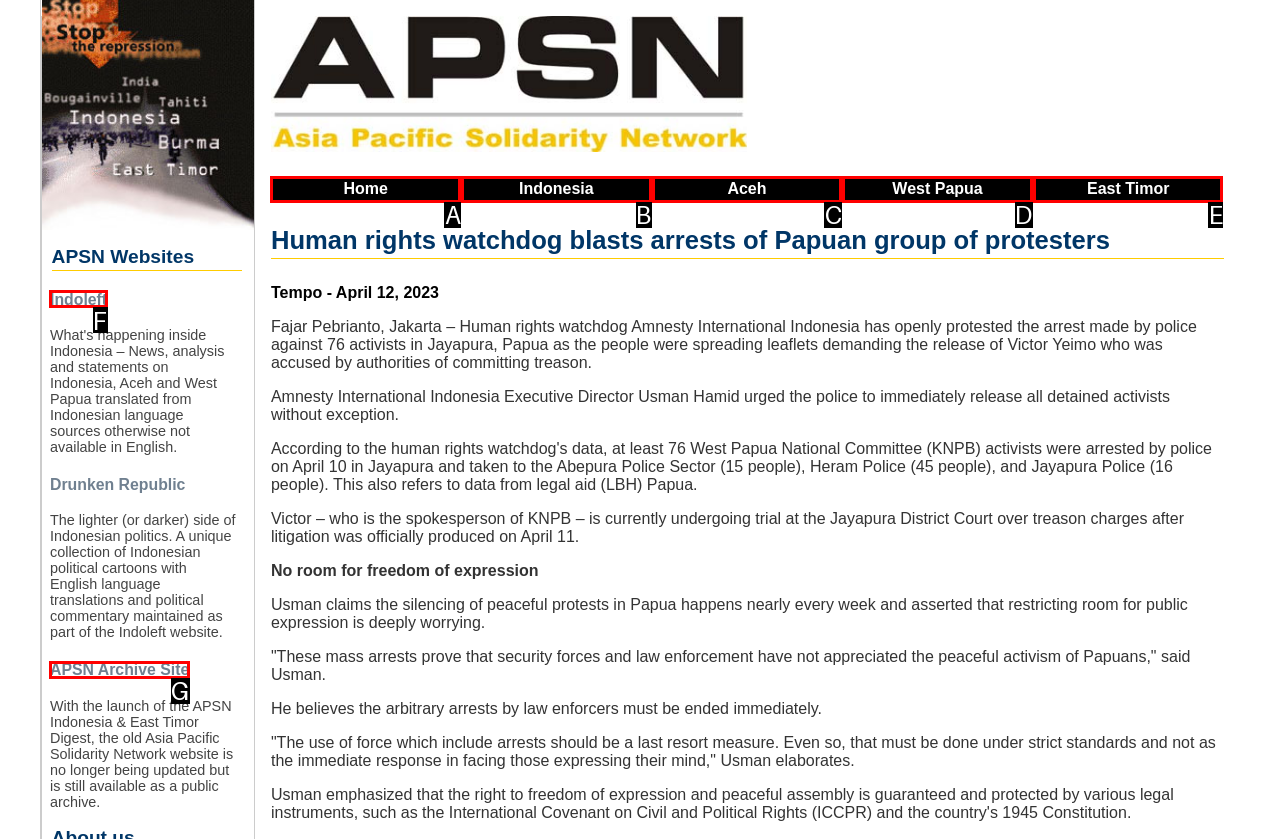Choose the option that matches the following description: APSN Archive Site
Reply with the letter of the selected option directly.

G